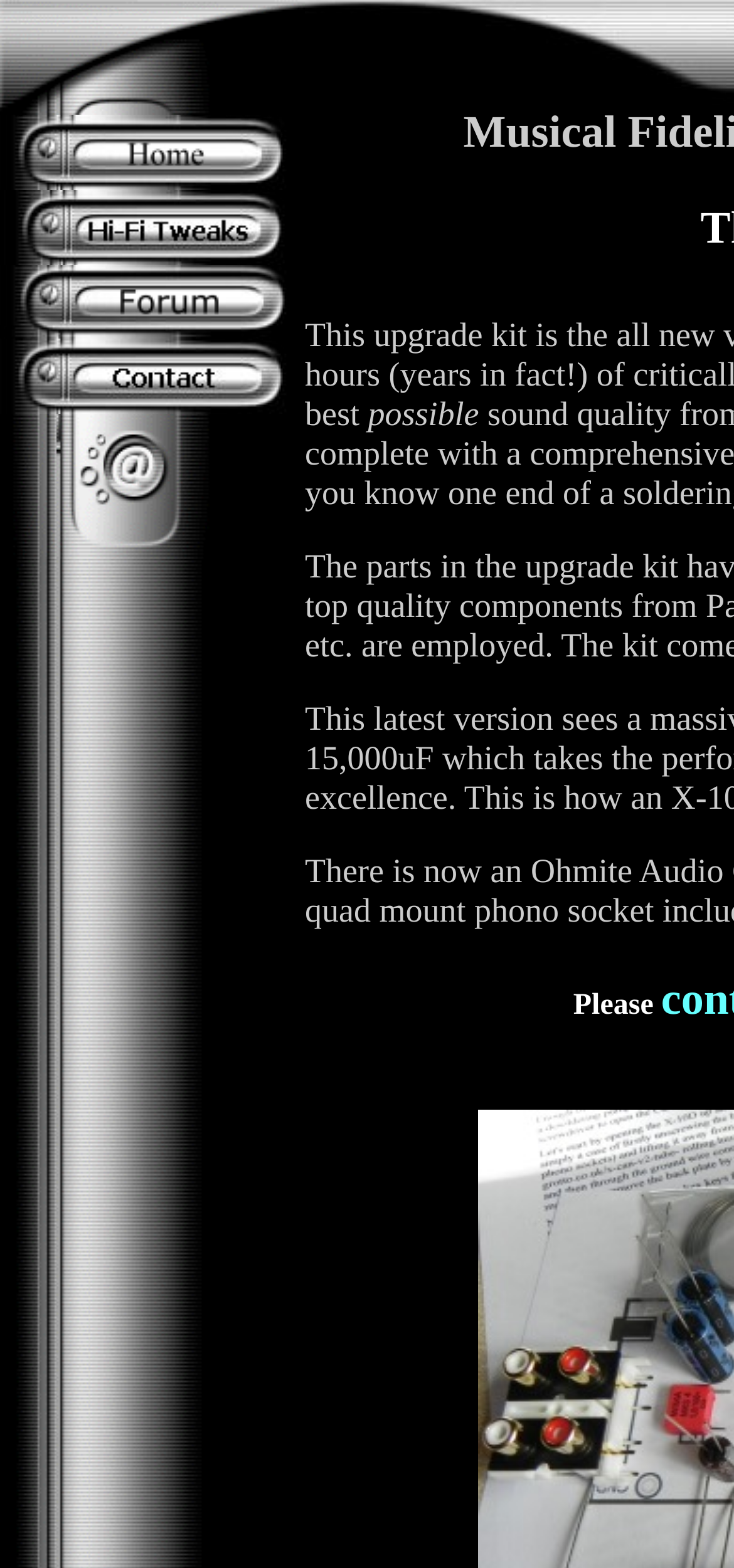Please respond to the question using a single word or phrase:
Are there any images on the webpage?

Yes